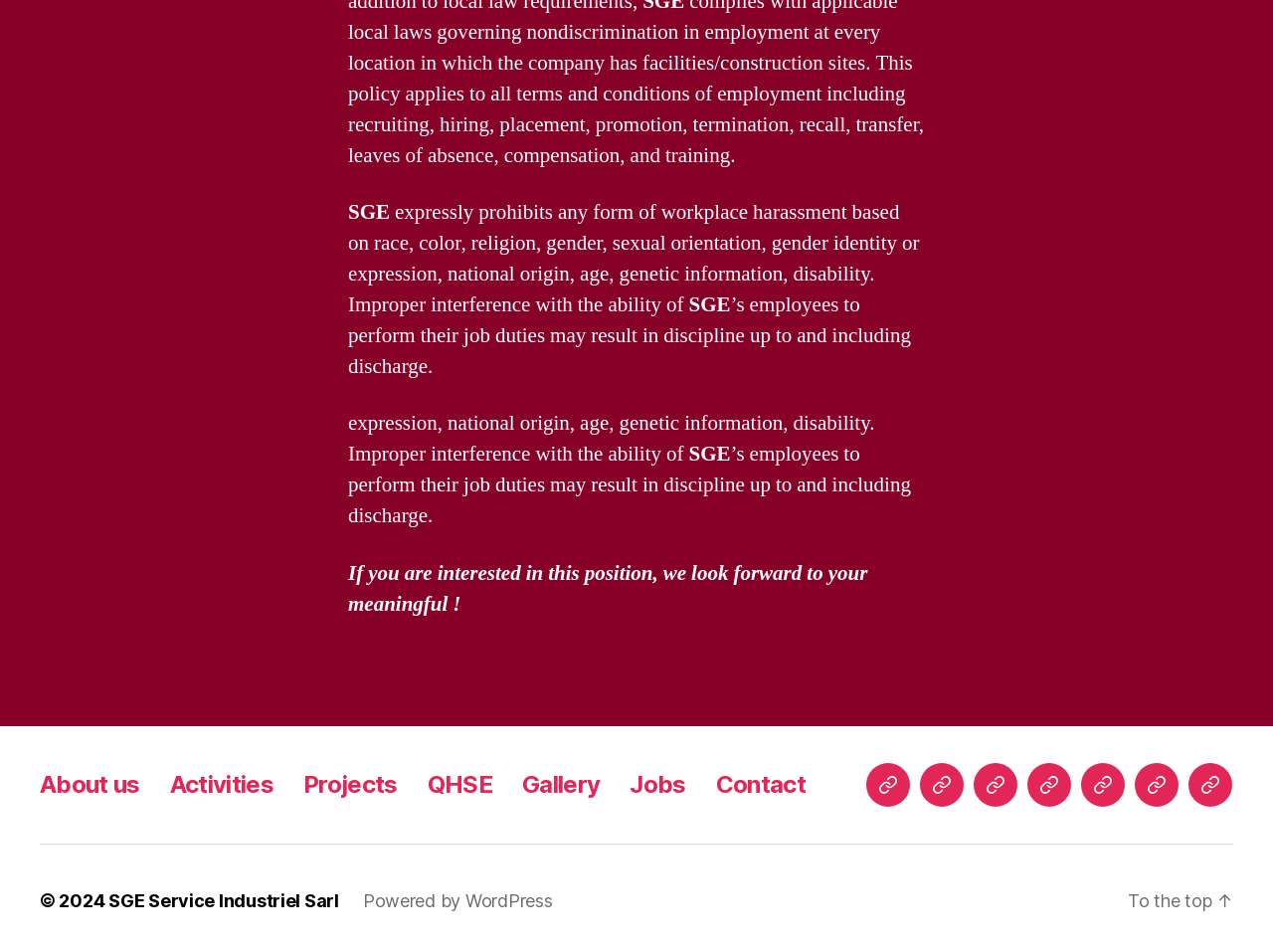Locate the UI element described by QHSE and provide its bounding box coordinates. Use the format (top-left x, top-left y, bottom-right x, bottom-right y) with all values as floating point numbers between 0 and 1.

[0.807, 0.819, 0.841, 0.865]